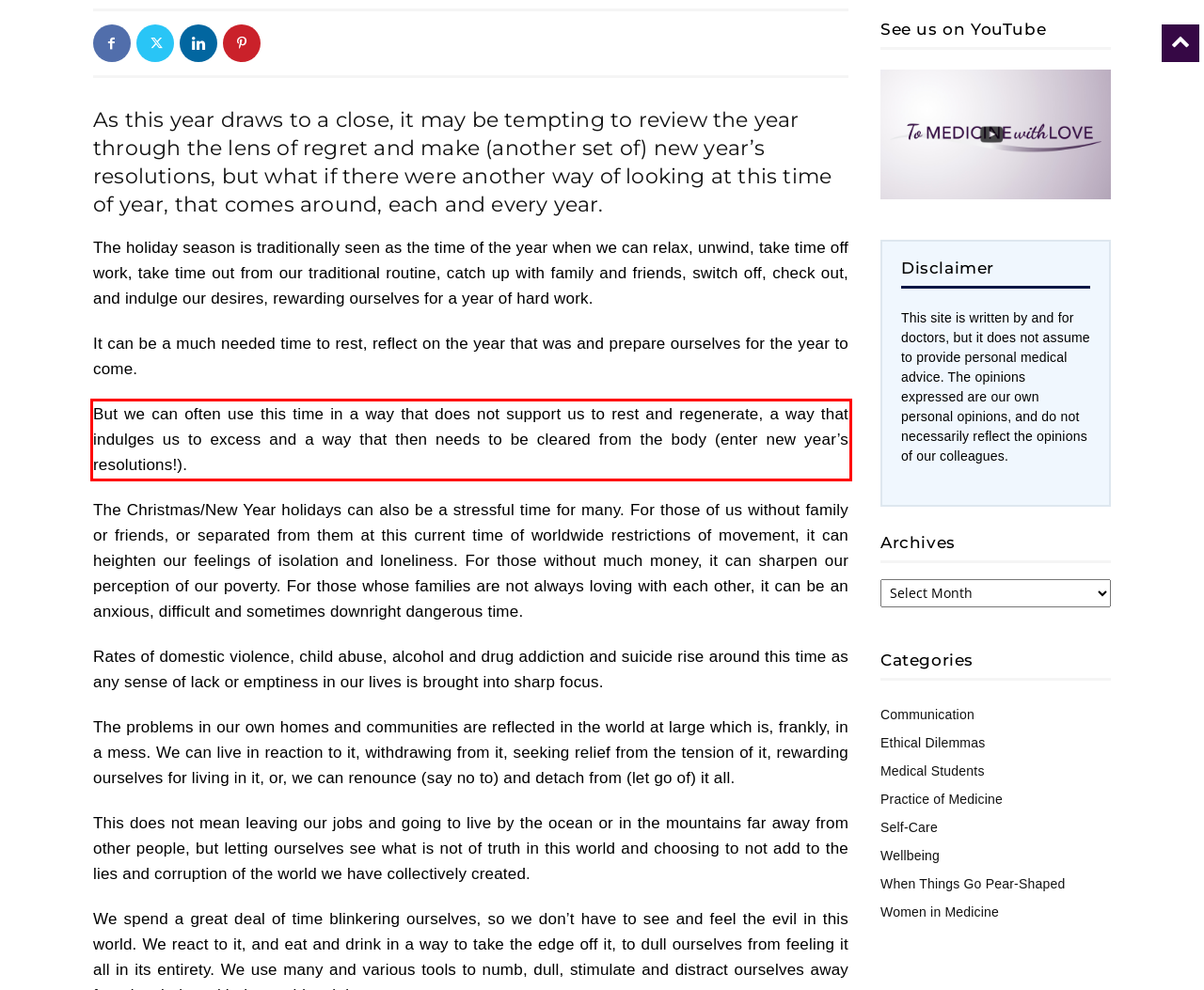Using the webpage screenshot, recognize and capture the text within the red bounding box.

But we can often use this time in a way that does not support us to rest and regenerate, a way that indulges us to excess and a way that then needs to be cleared from the body (enter new year’s resolutions!).